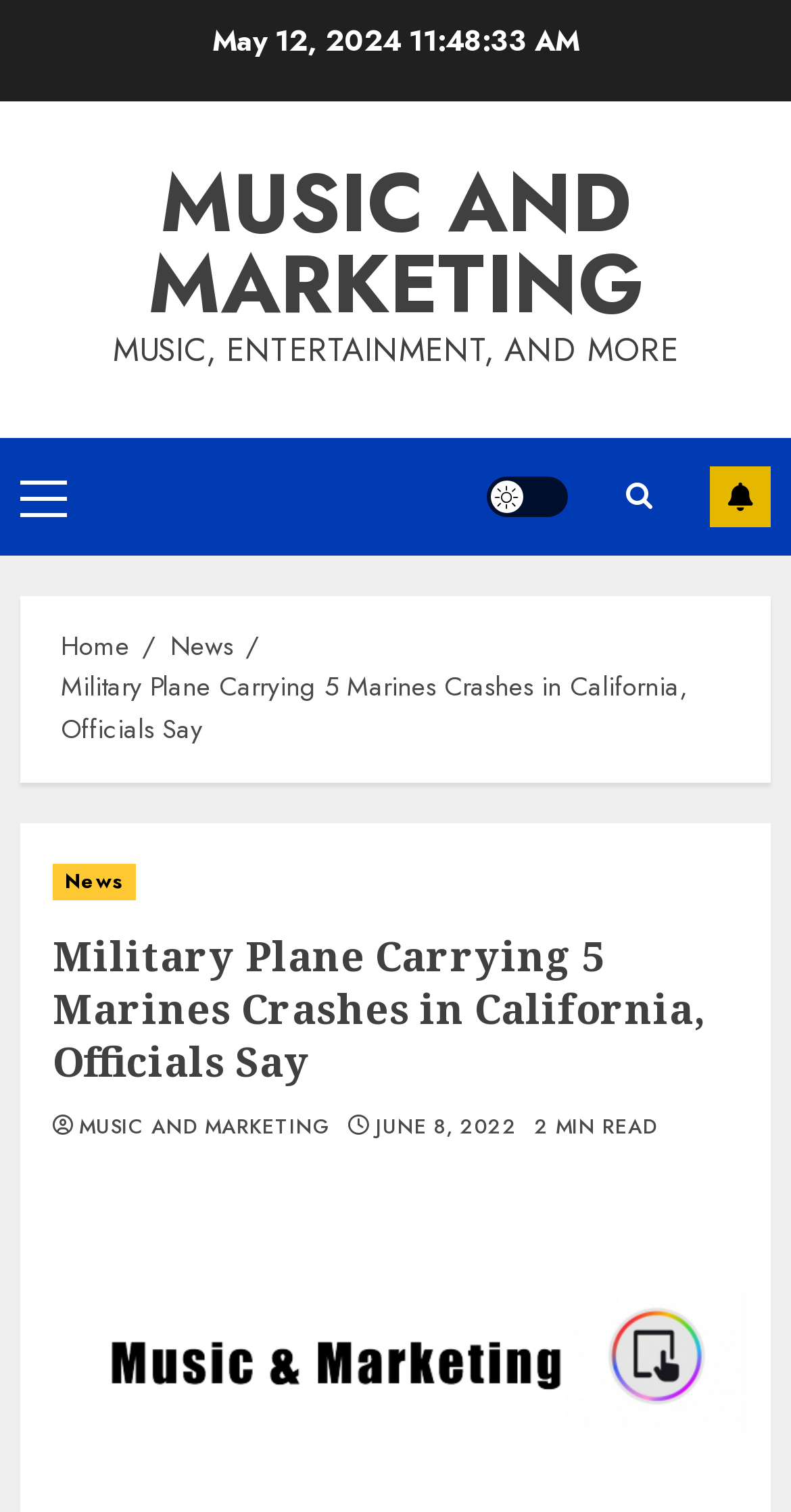Locate the UI element that matches the description Primary Menu in the webpage screenshot. Return the bounding box coordinates in the format (top-left x, top-left y, bottom-right x, bottom-right y), with values ranging from 0 to 1.

[0.026, 0.316, 0.085, 0.34]